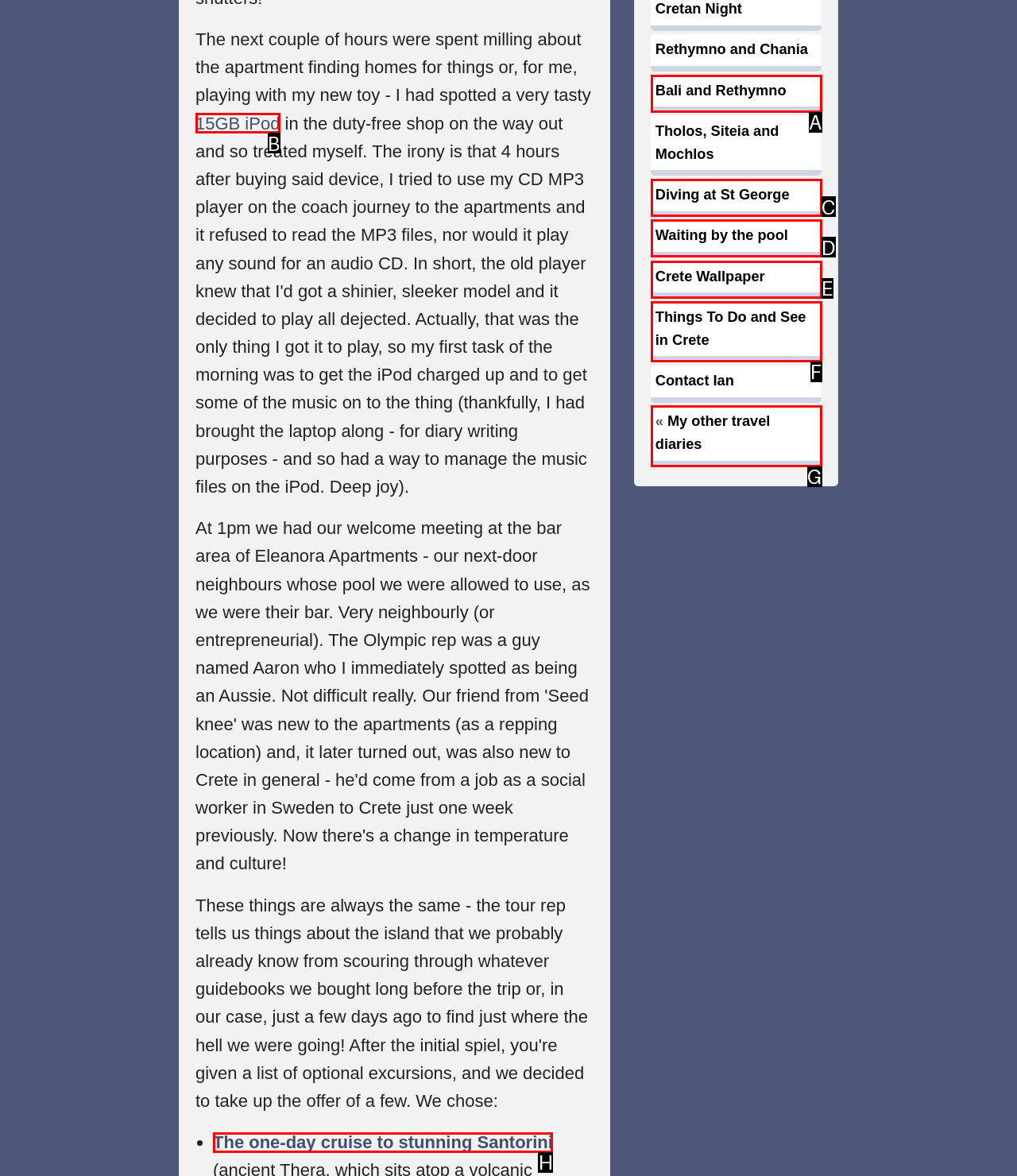Select the letter that aligns with the description: « My other travel diaries. Answer with the letter of the selected option directly.

G